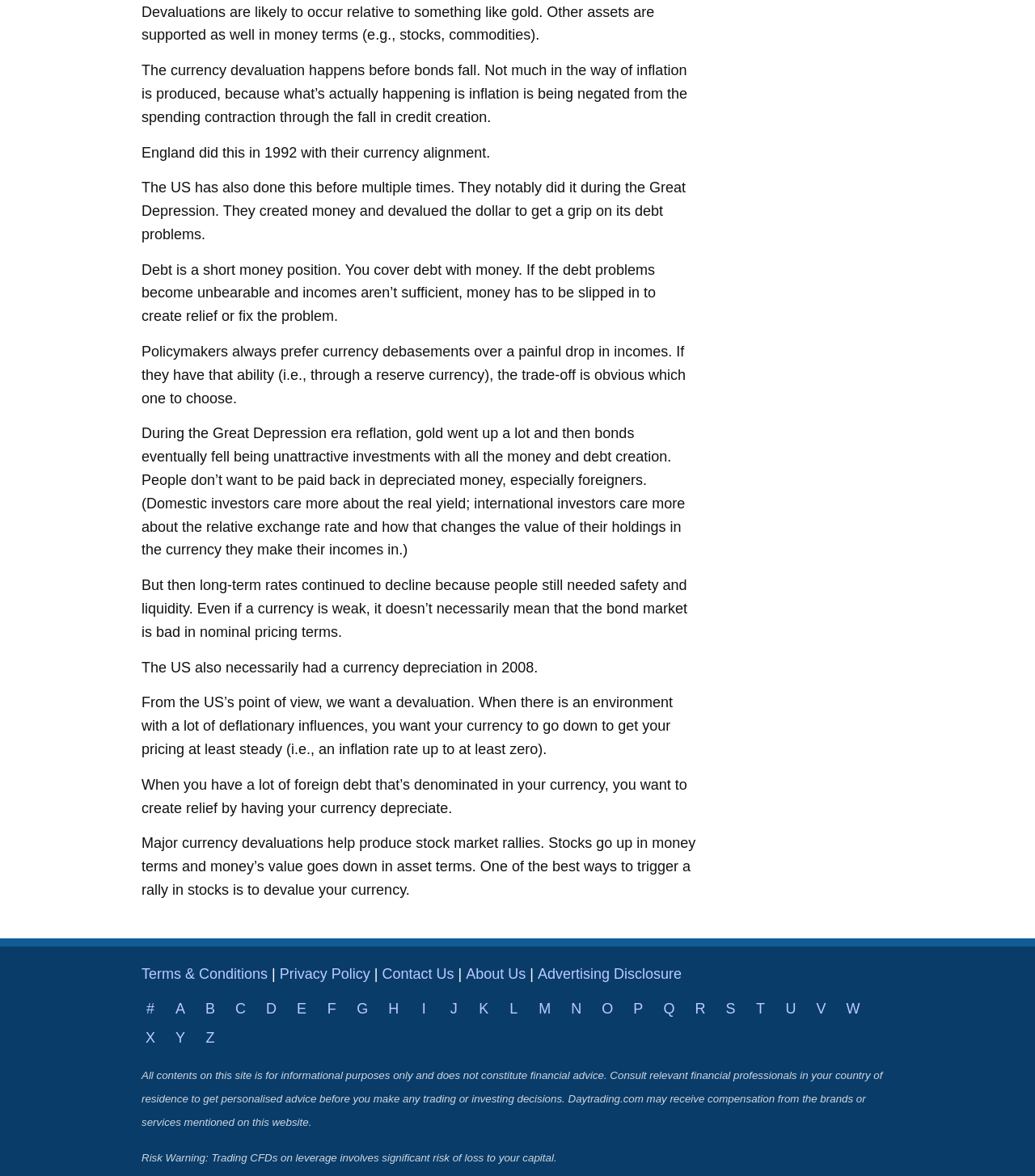Identify the bounding box for the element characterized by the following description: "name="ctl00$search$TXBserach"".

None